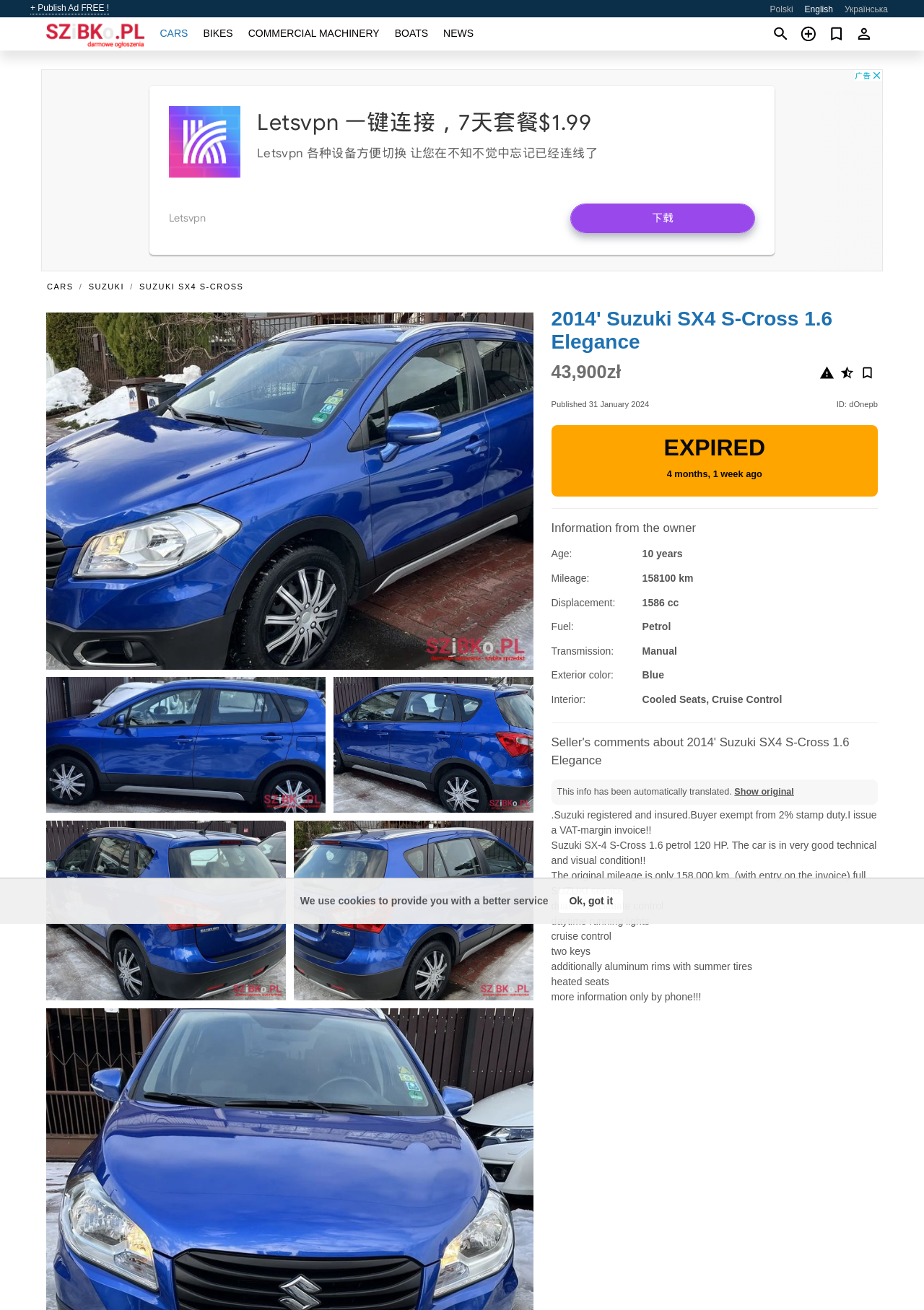Please determine the bounding box coordinates, formatted as (top-left x, top-left y, bottom-right x, bottom-right y), with all values as floating point numbers between 0 and 1. Identify the bounding box of the region described as: Suzuki SX4 S-Cross

[0.144, 0.214, 0.27, 0.223]